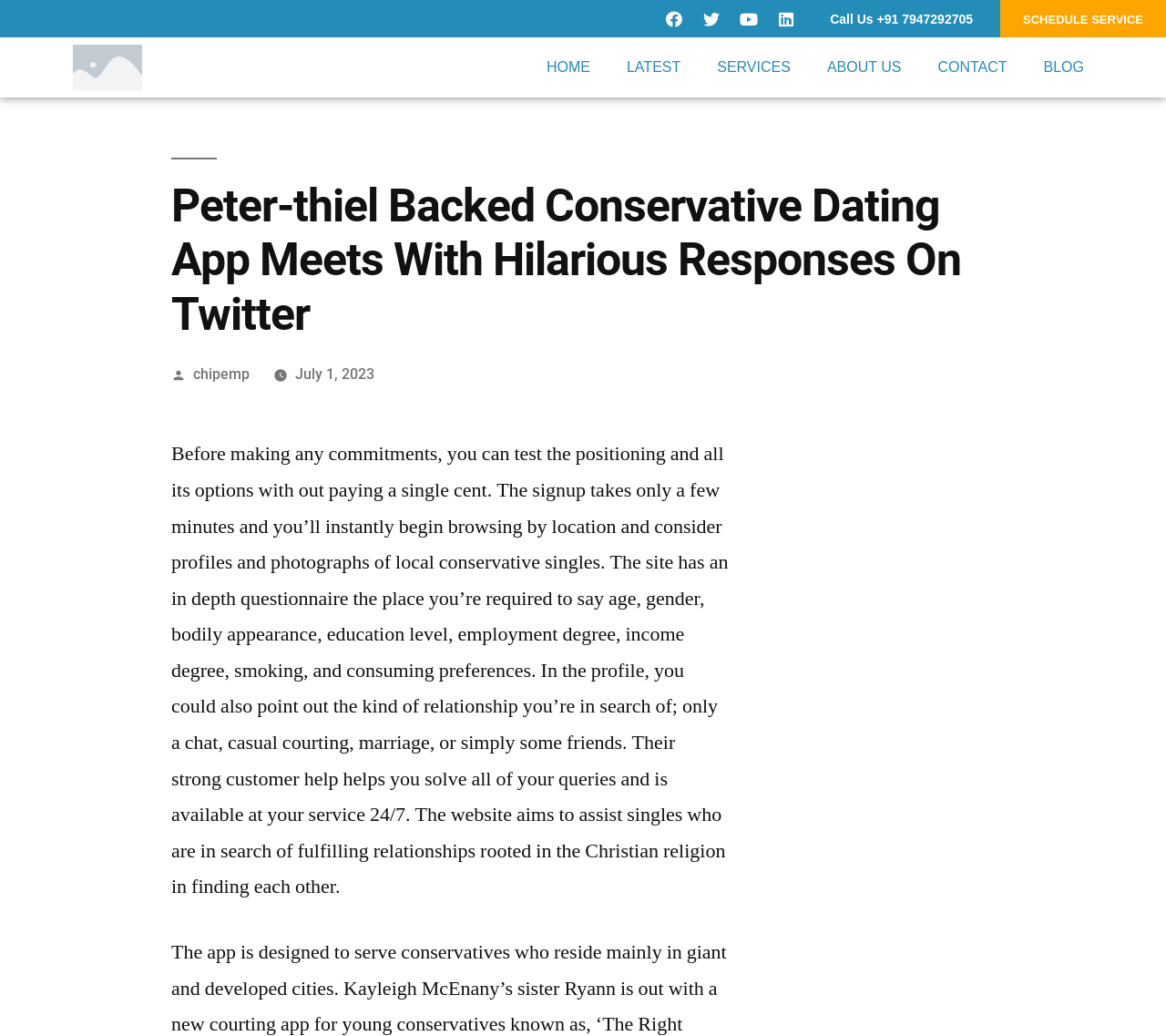Analyze the image and deliver a detailed answer to the question: What kind of support does the website offer?

The webpage states that the website has strong customer support that is available 24/7 to help users solve any queries they may have.